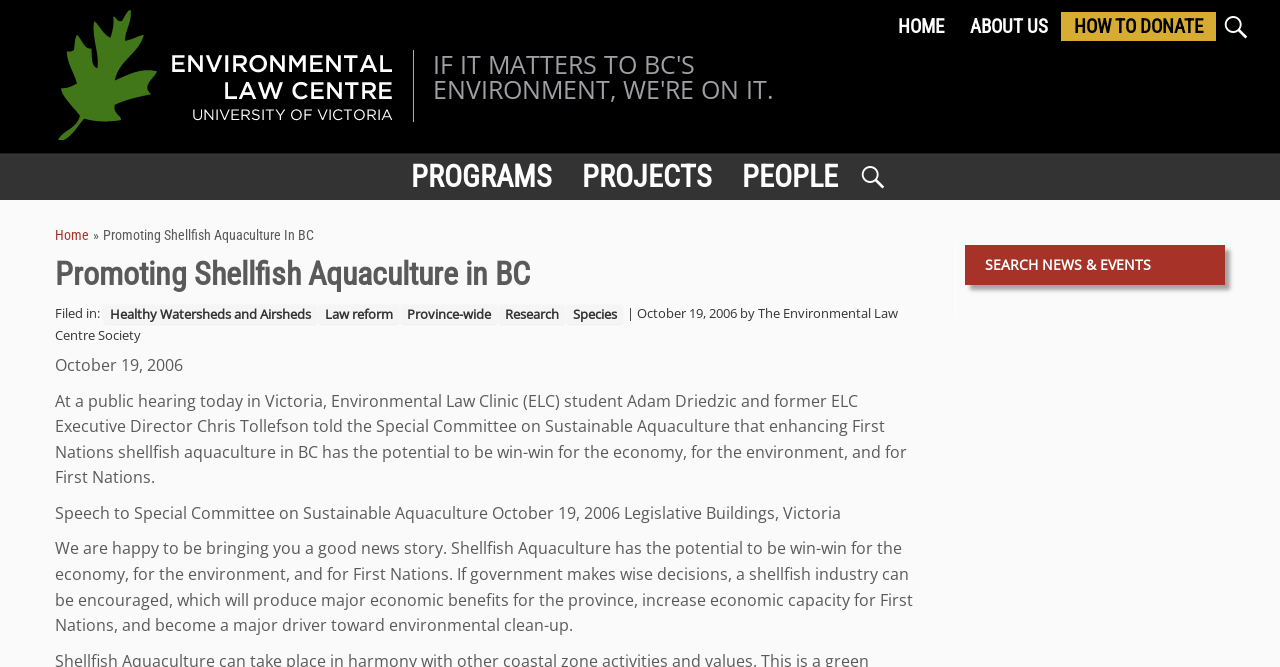Please identify the coordinates of the bounding box for the clickable region that will accomplish this instruction: "search for something".

[0.667, 0.243, 0.686, 0.288]